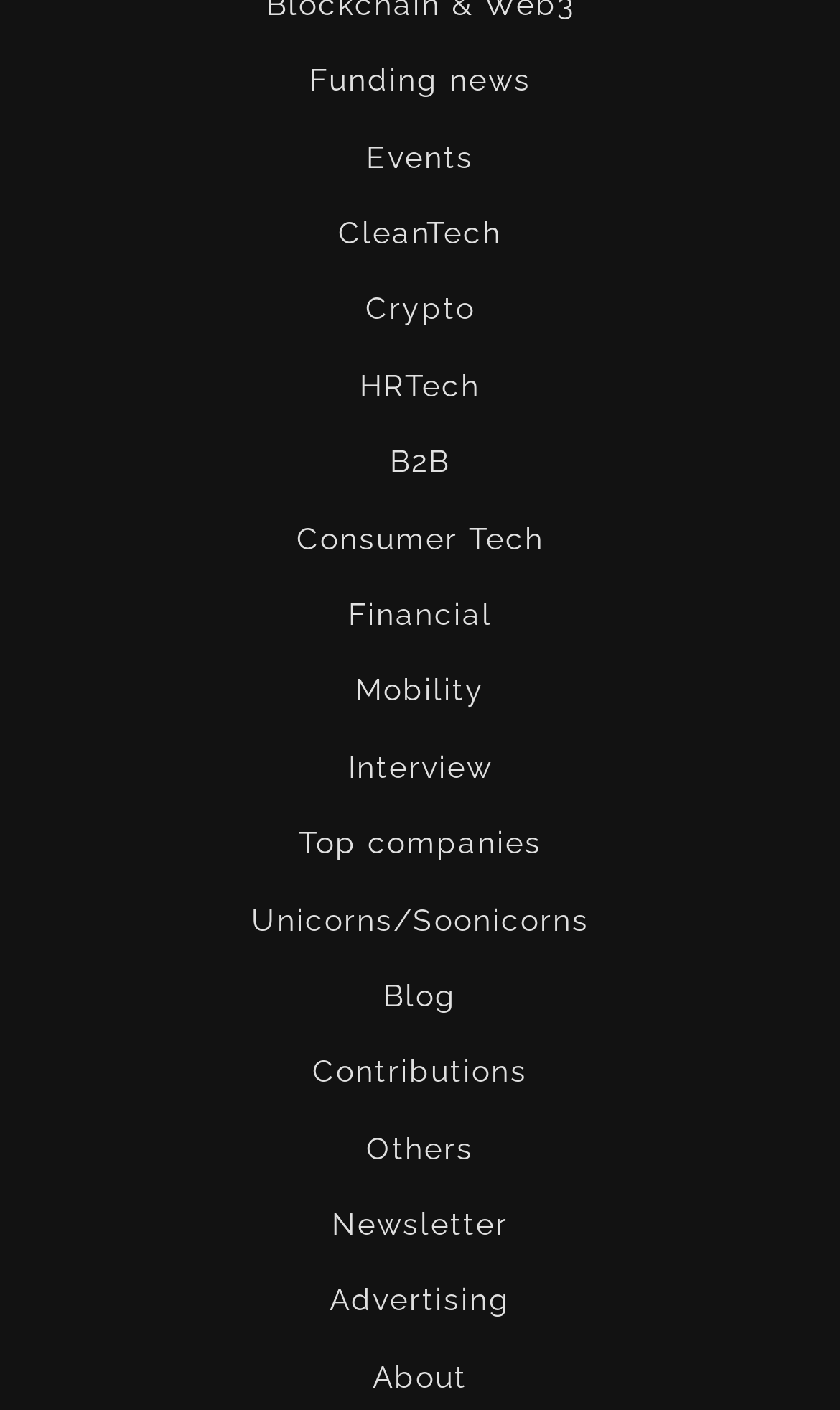How many categories are listed on the webpage?
Give a one-word or short phrase answer based on the image.

12